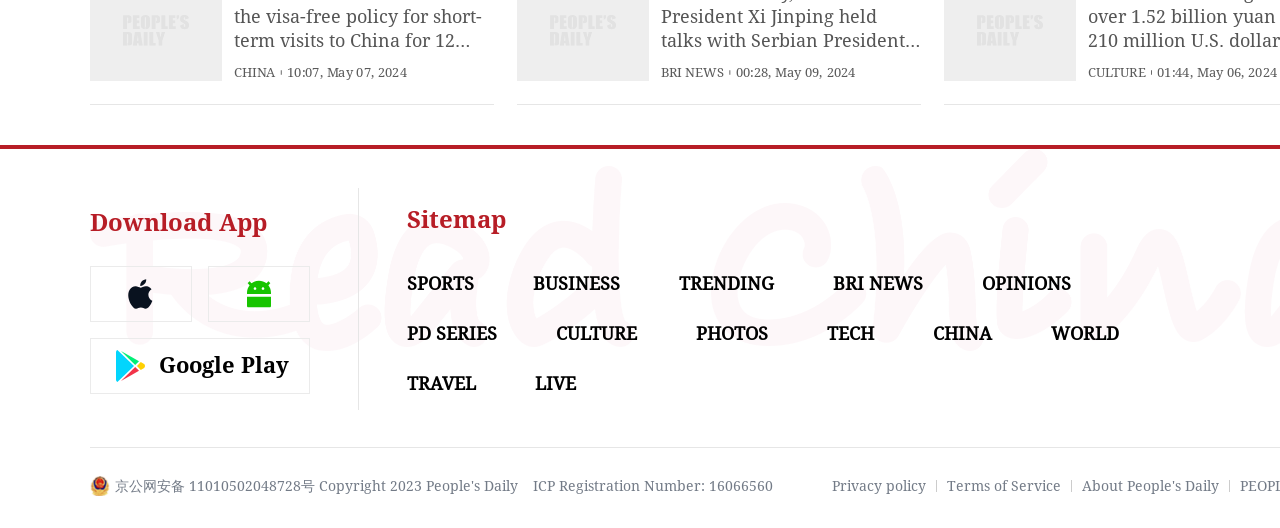How many download options are available for the app?
Give a single word or phrase answer based on the content of the image.

3